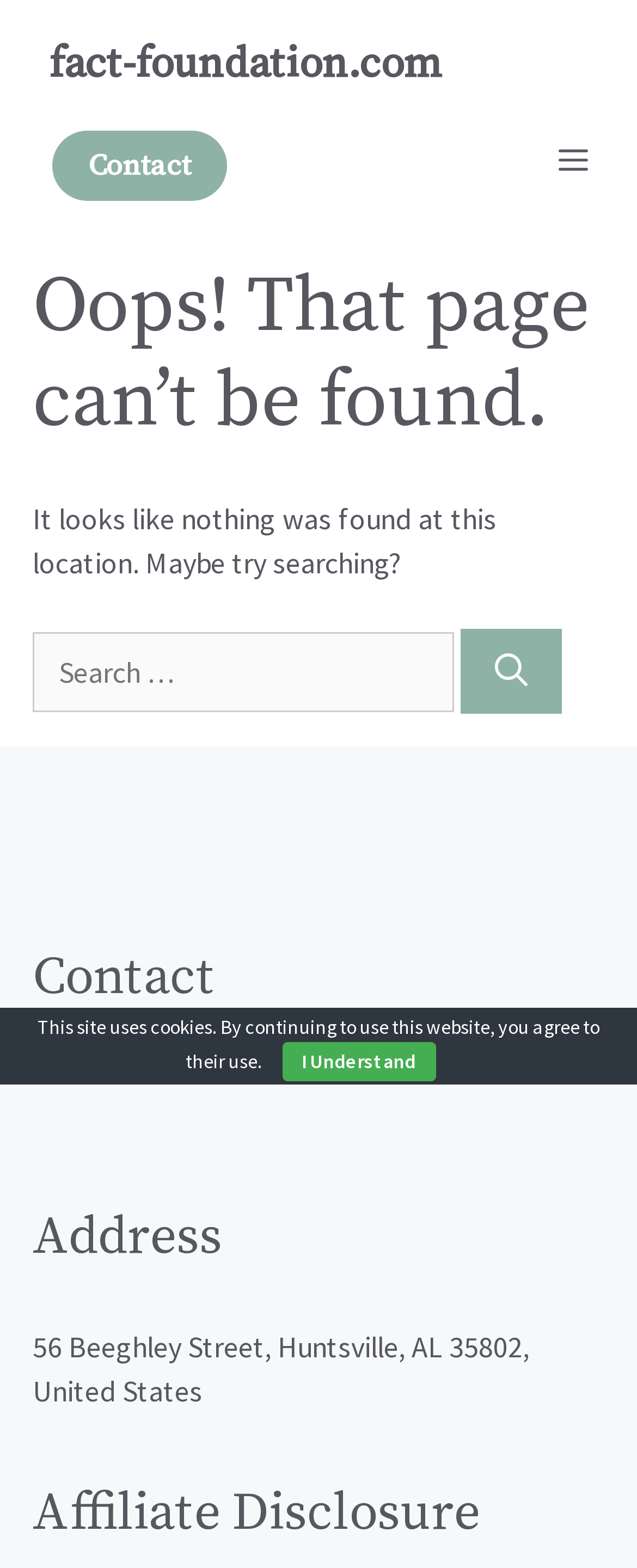Describe every aspect of the webpage in a detailed manner.

This webpage displays a "Page not found" error message. At the top left, there is a link to the website's homepage, "fact-foundation.com". Next to it, on the top right, is a button labeled "Menu" that controls the mobile menu. Below these elements, there are three links: "Contact" on the top left, and two more links not specified in the accessibility tree.

The main content of the page is divided into sections. The first section has a heading that reads "Oops! That page can’t be found." followed by a paragraph of text explaining that nothing was found at the specified location and suggesting to try searching. Below this, there is a search box with a label "Search for:" and a "Search" button.

The next section is headed "Contact" and contains the website's phone number. Below this, there are three more sections, each with a heading: "Address", which displays the website's physical address, "Affiliate Disclosure", and another section without a specified heading.

At the bottom of the page, there is a notification that the site uses cookies, and a button labeled "I Understand" to acknowledge this.